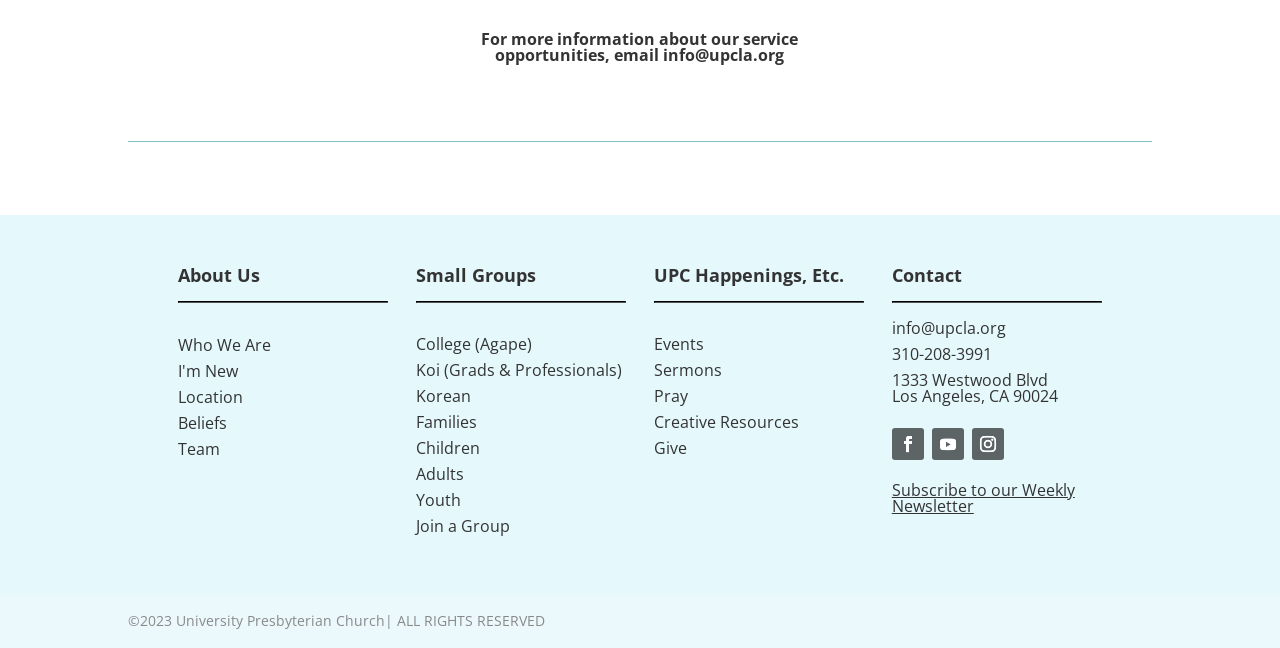What is the address of the church?
Please provide an in-depth and detailed response to the question.

I found the address in the contact information section of the webpage, which is listed as '1333 Westwood Blvd Los Angeles, CA 90024'.